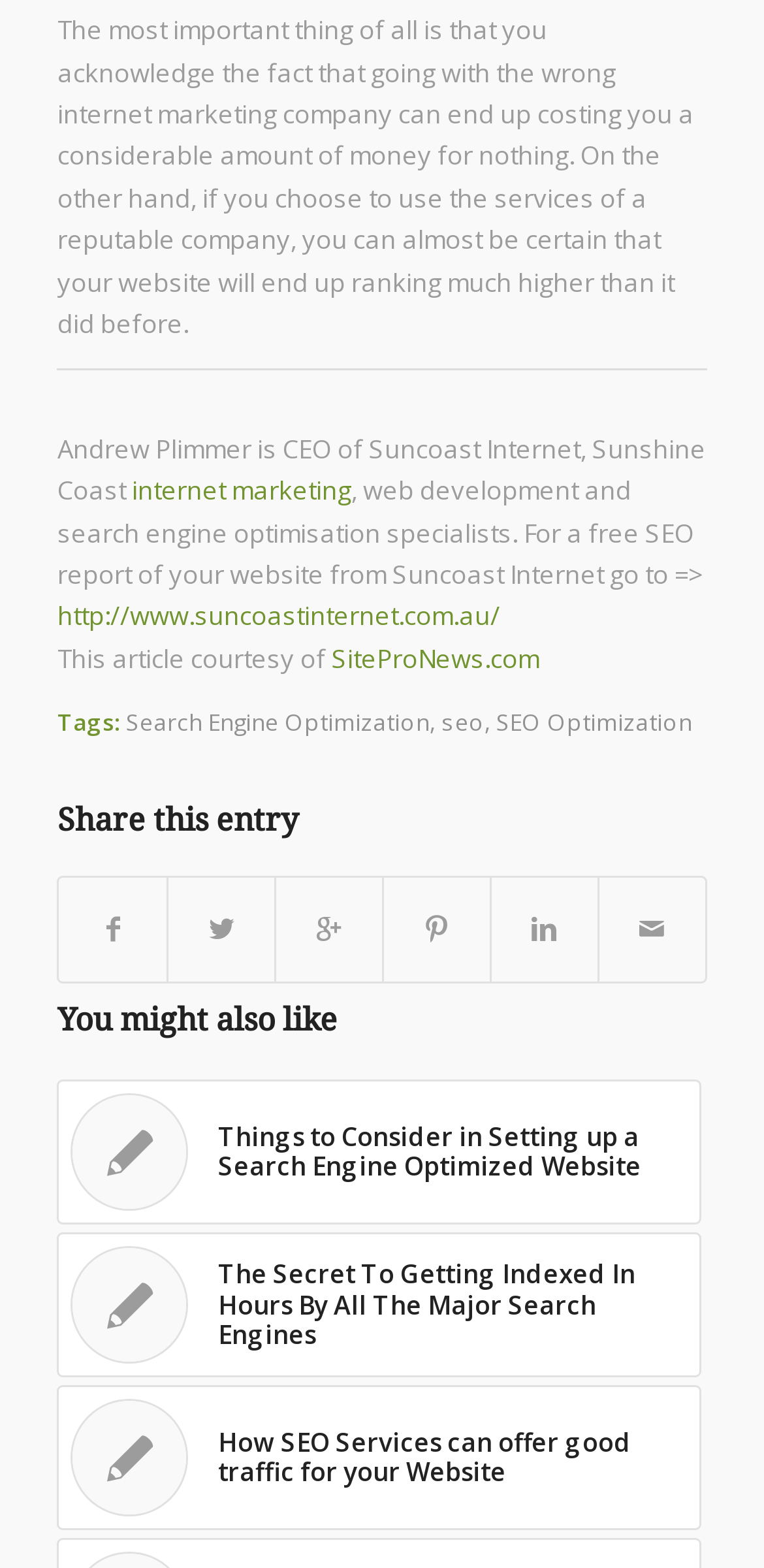Please specify the bounding box coordinates of the clickable region necessary for completing the following instruction: "Read more about Search Engine Optimization". The coordinates must consist of four float numbers between 0 and 1, i.e., [left, top, right, bottom].

[0.165, 0.45, 0.562, 0.47]